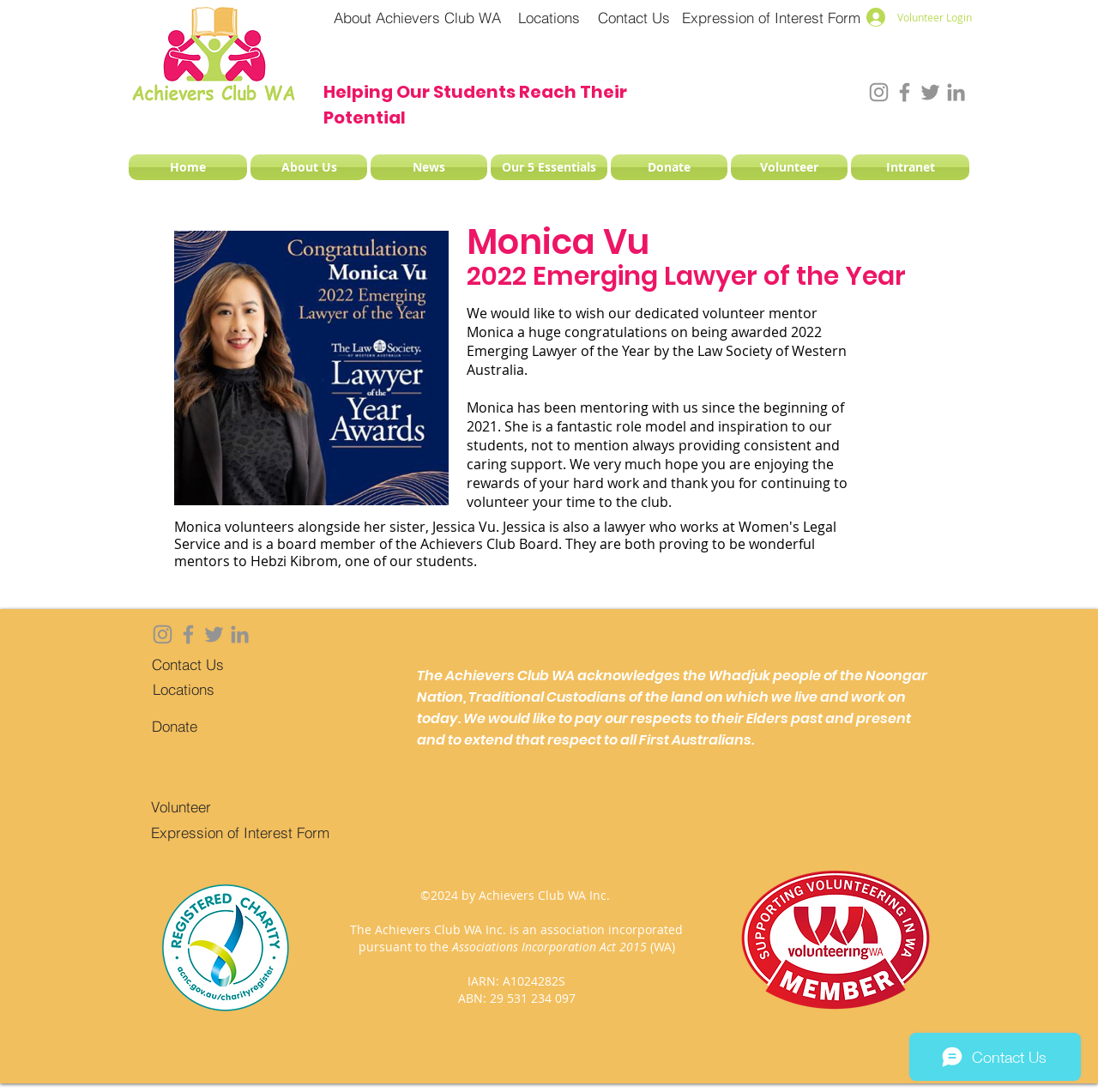Provide a single word or phrase answer to the question: 
What social media platforms does Achievers Club WA have?

Instagram, Facebook, Twitter, LinkedIn